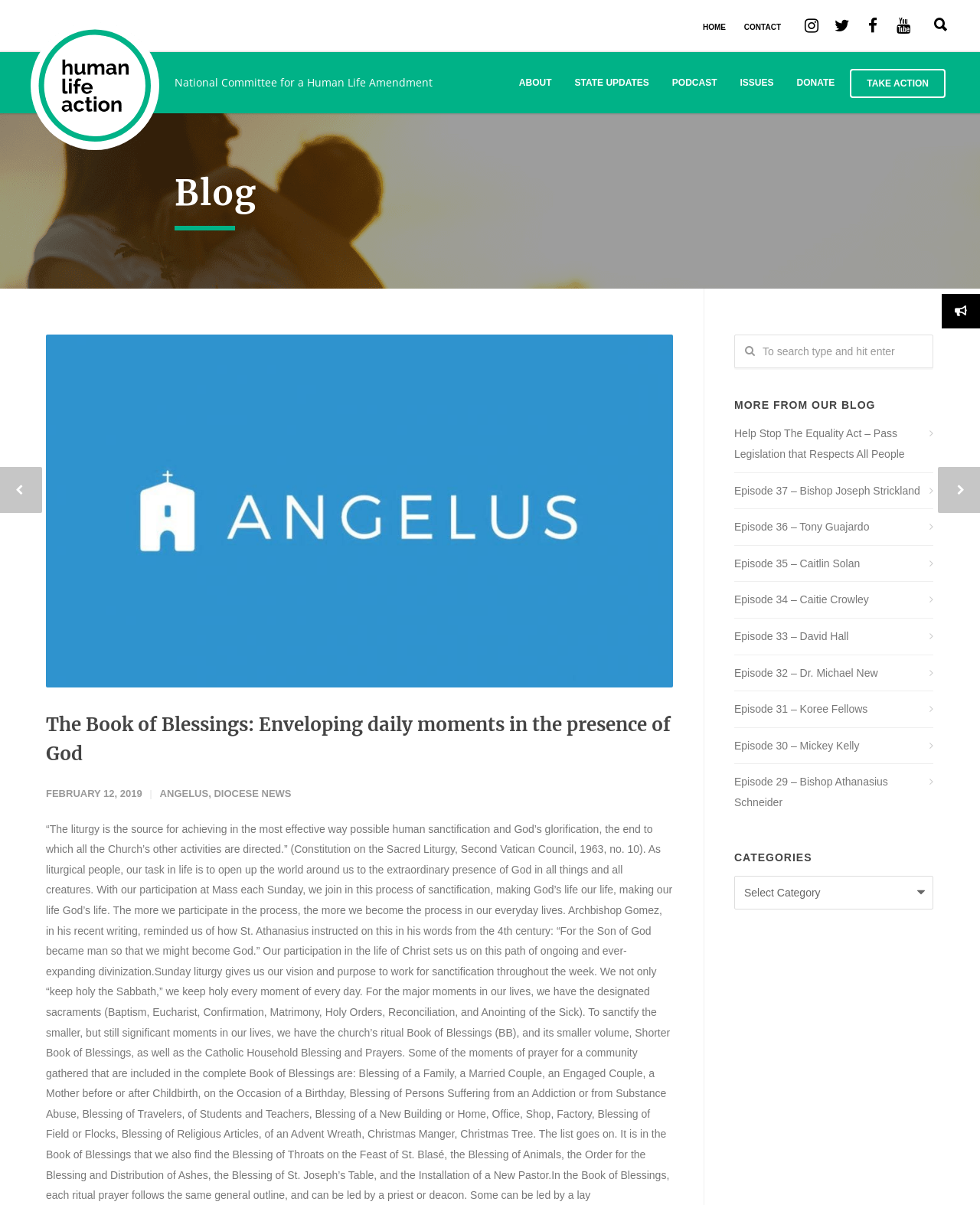Find the bounding box coordinates of the clickable element required to execute the following instruction: "Select a category from the dropdown menu". Provide the coordinates as four float numbers between 0 and 1, i.e., [left, top, right, bottom].

[0.749, 0.727, 0.952, 0.755]